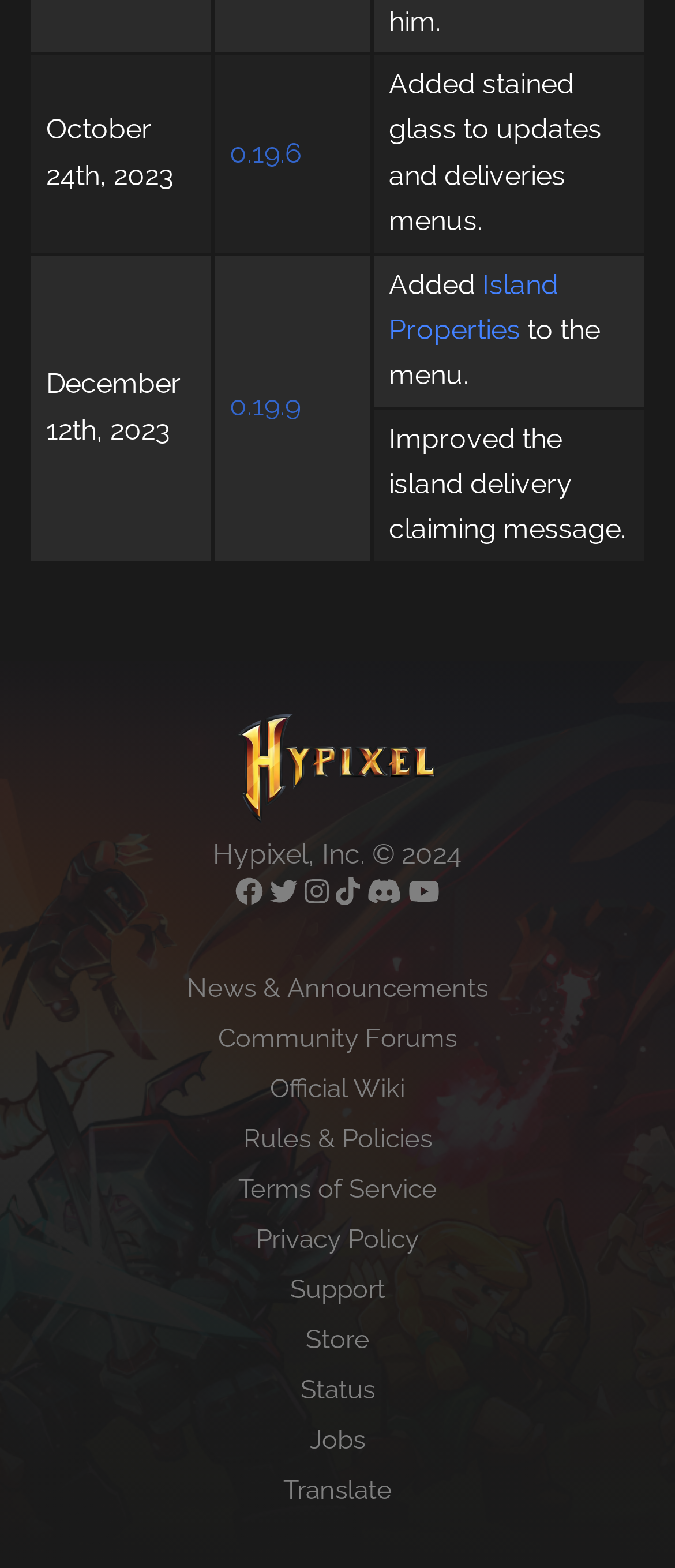Determine the bounding box coordinates for the clickable element to execute this instruction: "Check the status page". Provide the coordinates as four float numbers between 0 and 1, i.e., [left, top, right, bottom].

[0.445, 0.877, 0.555, 0.897]